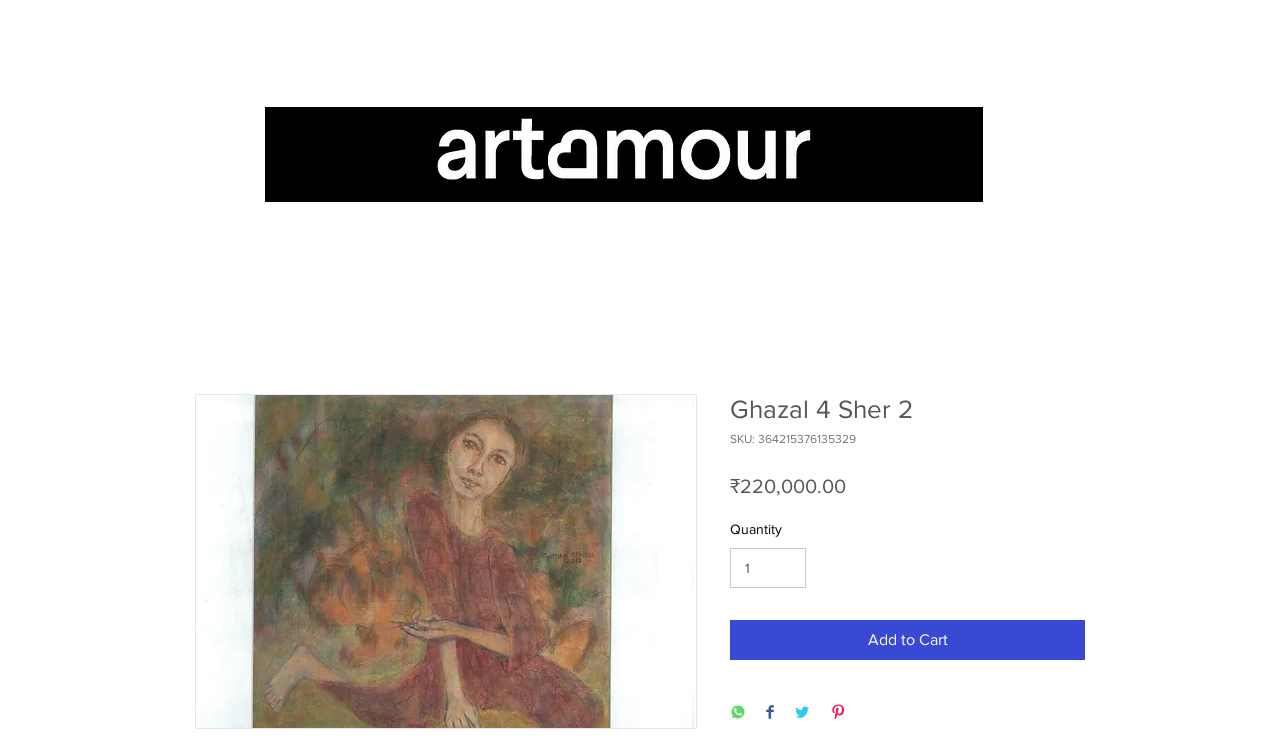Find the bounding box coordinates of the element you need to click on to perform this action: 'Change the quantity of the artwork'. The coordinates should be represented by four float values between 0 and 1, in the format [left, top, right, bottom].

[0.57, 0.73, 0.63, 0.784]